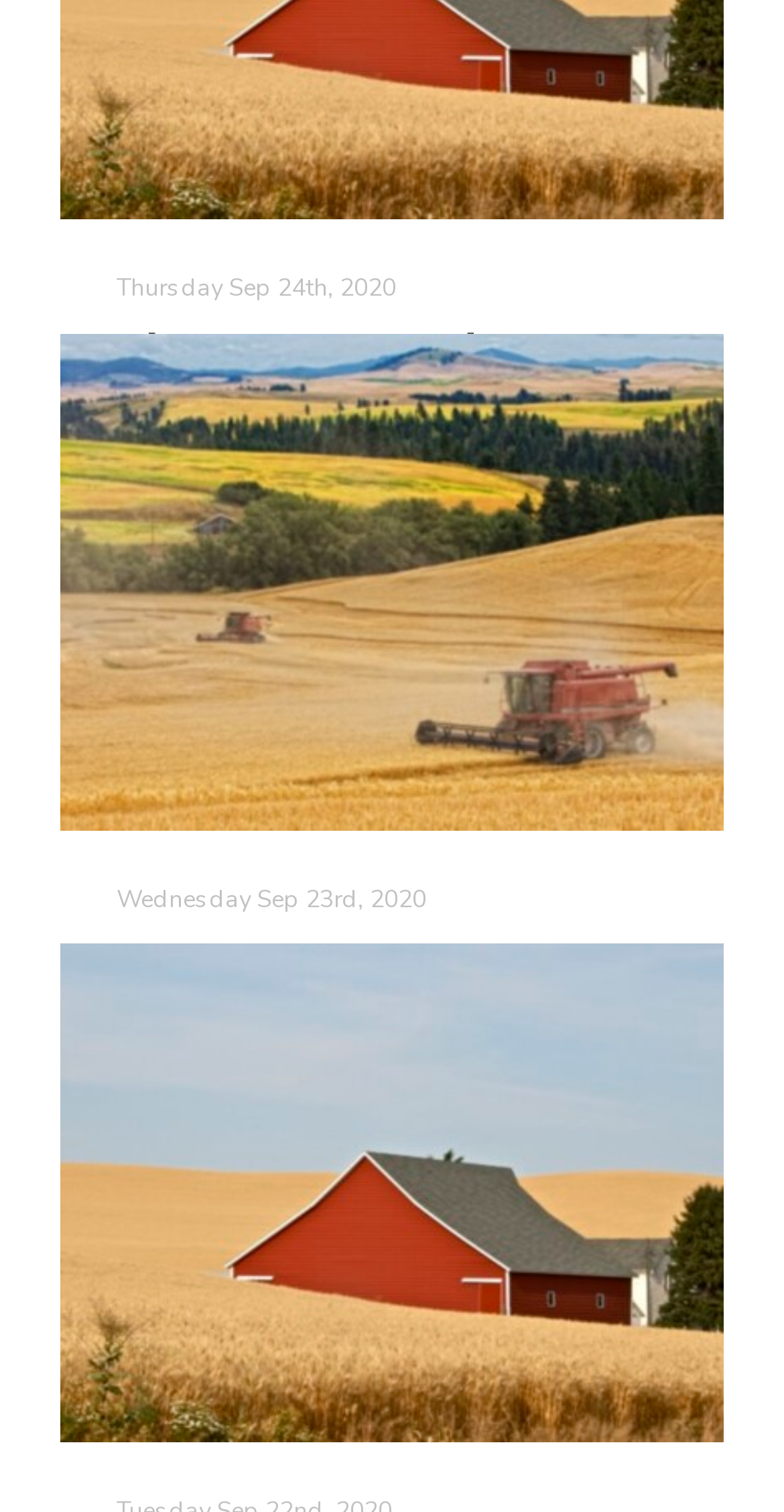Specify the bounding box coordinates of the region I need to click to perform the following instruction: "Explore Concrete Cleaning". The coordinates must be four float numbers in the range of 0 to 1, i.e., [left, top, right, bottom].

None